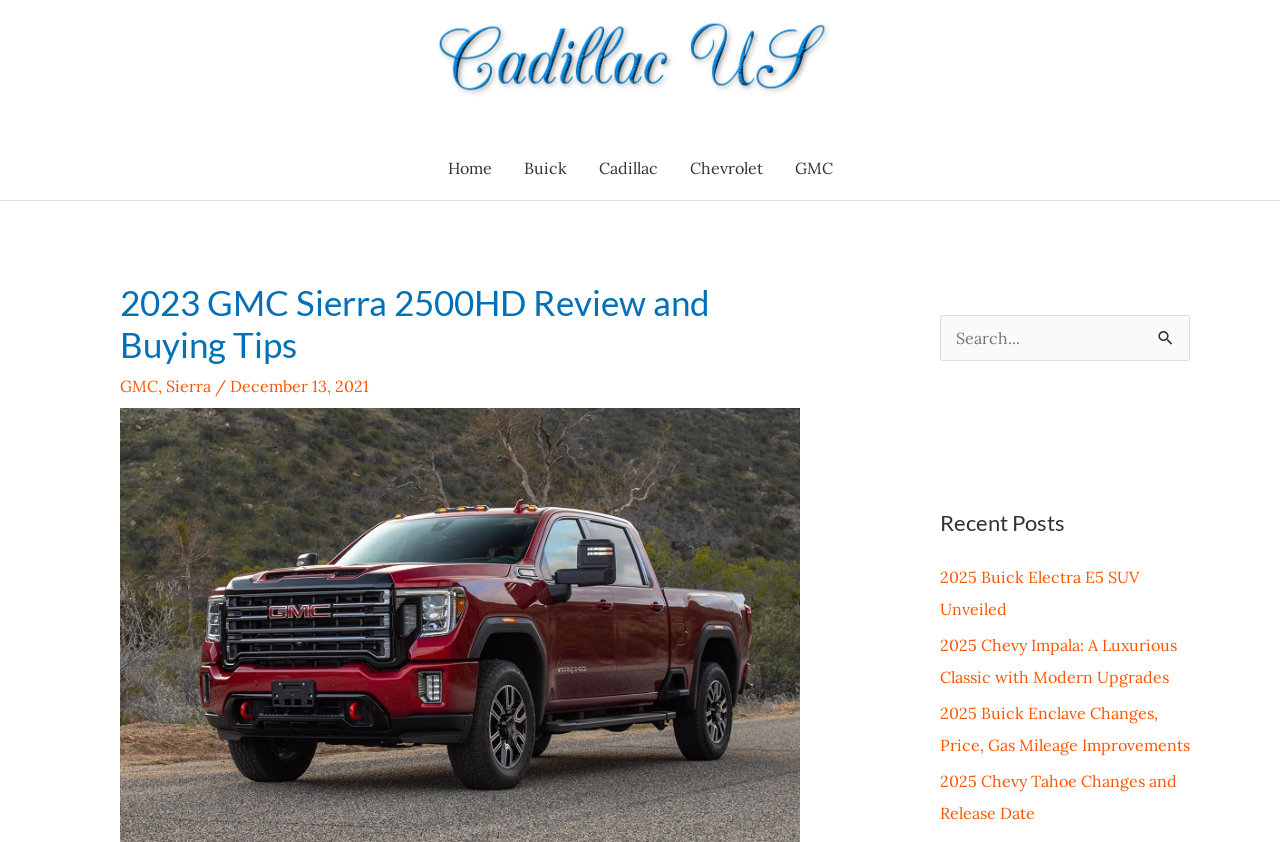Please determine the bounding box coordinates of the element's region to click in order to carry out the following instruction: "Check the 'Contact' section". The coordinates should be four float numbers between 0 and 1, i.e., [left, top, right, bottom].

None